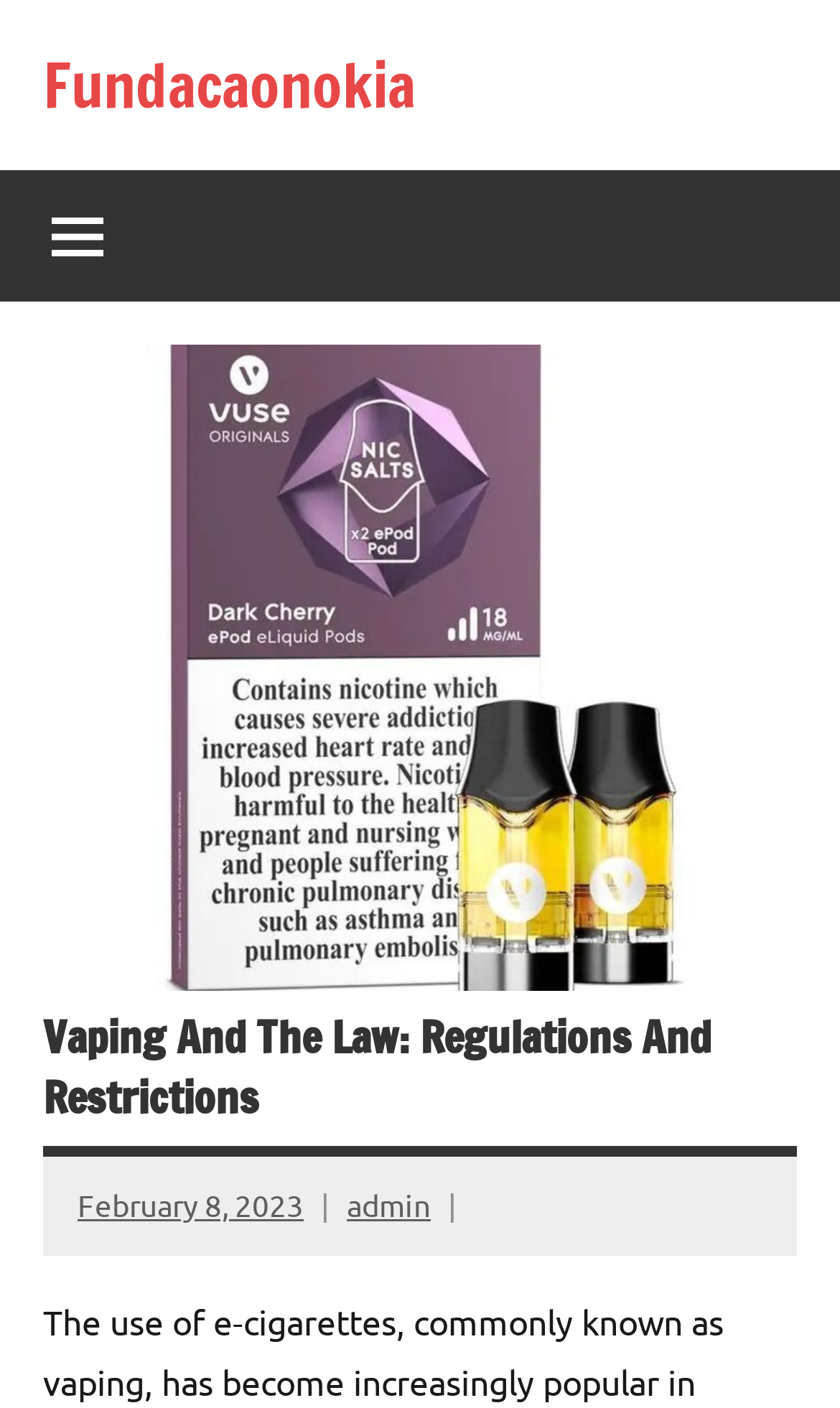What is the main topic of the webpage?
Carefully analyze the image and provide a thorough answer to the question.

I found the main topic of the webpage by looking at the main heading 'Vaping And The Law: Regulations And Restrictions' which is located at the top of the webpage.